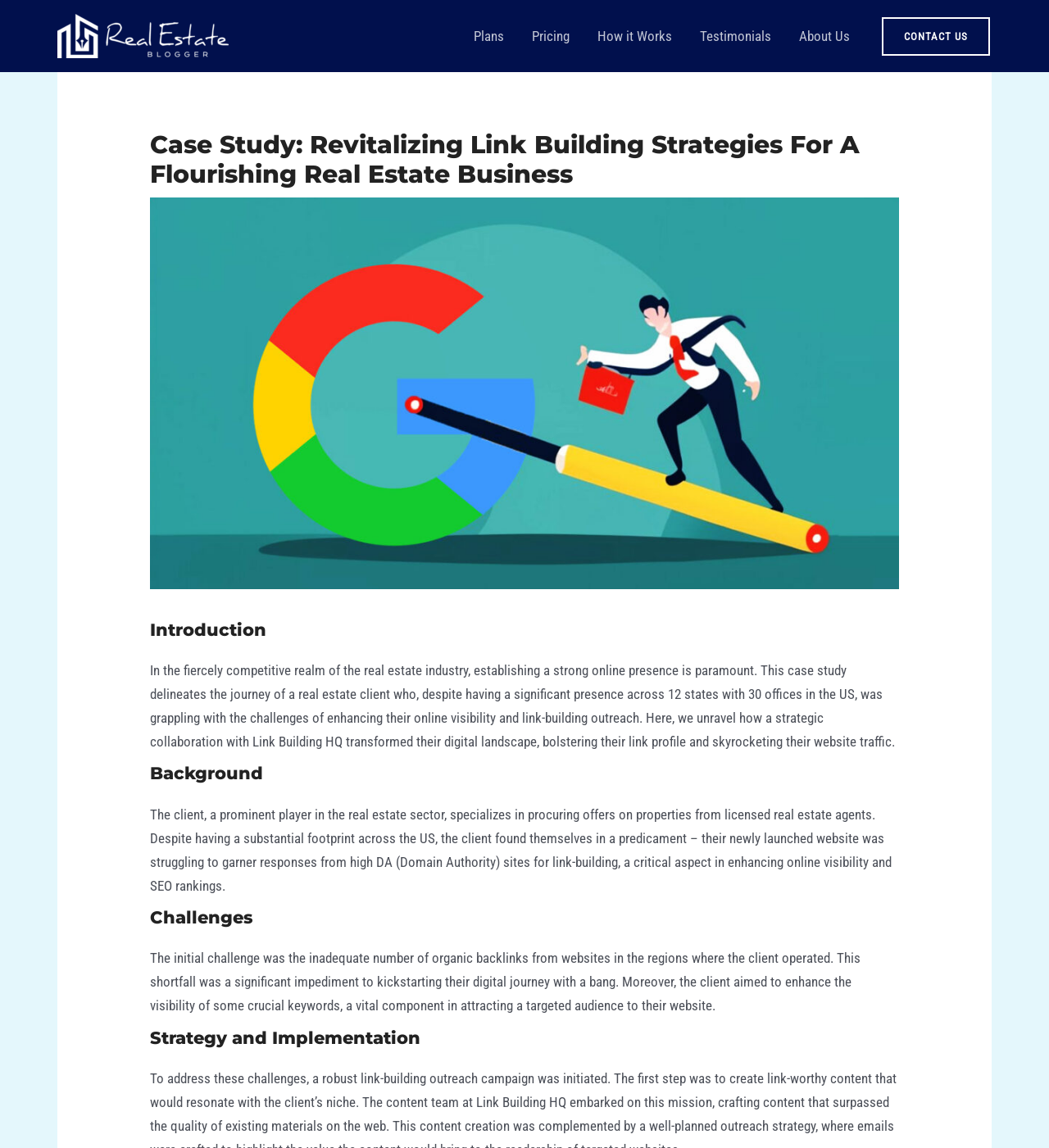What is the goal of the client's link-building outreach? Analyze the screenshot and reply with just one word or a short phrase.

Enhance online visibility